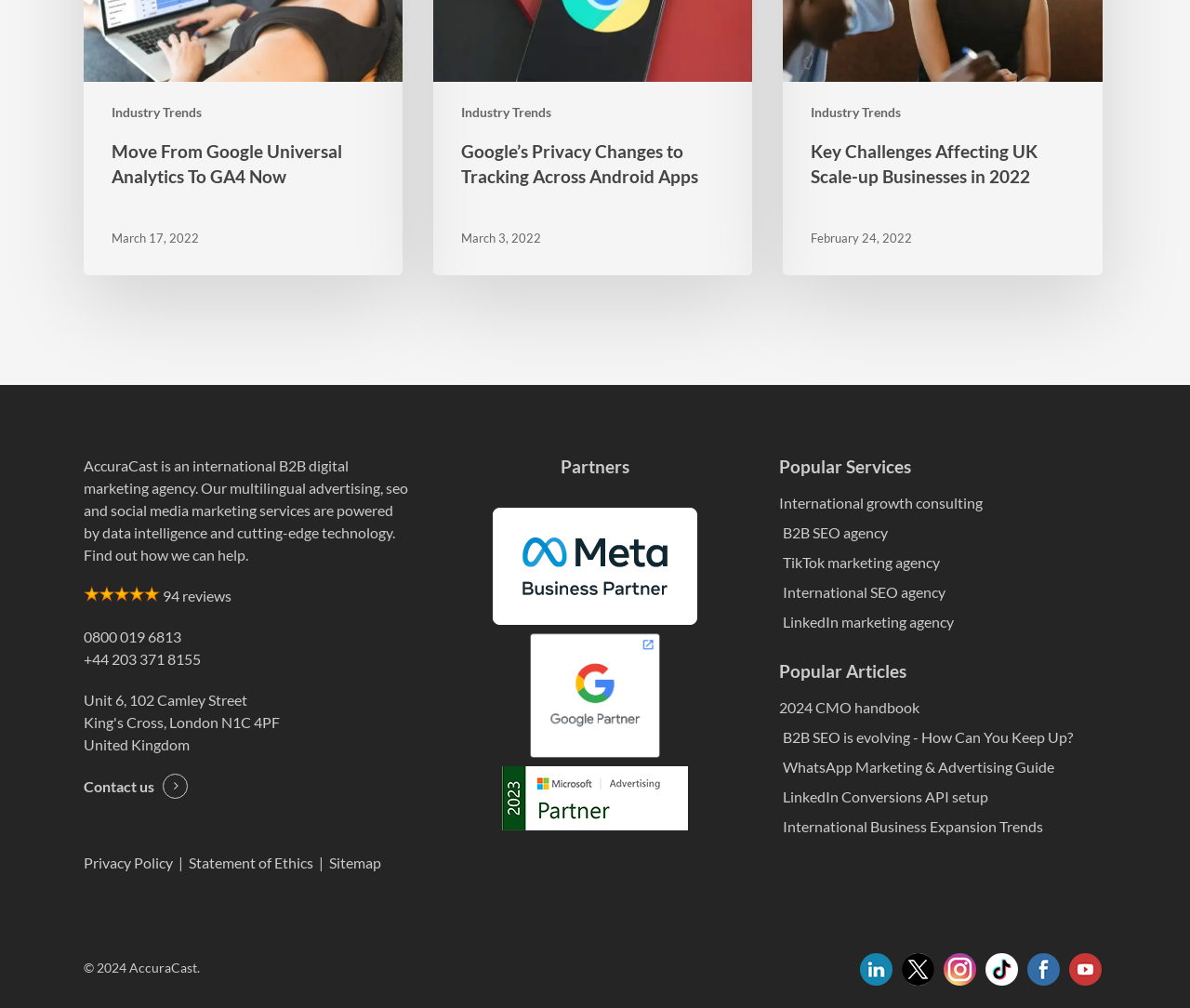Please locate the bounding box coordinates of the element that needs to be clicked to achieve the following instruction: "Contact us". The coordinates should be four float numbers between 0 and 1, i.e., [left, top, right, bottom].

[0.07, 0.768, 0.158, 0.792]